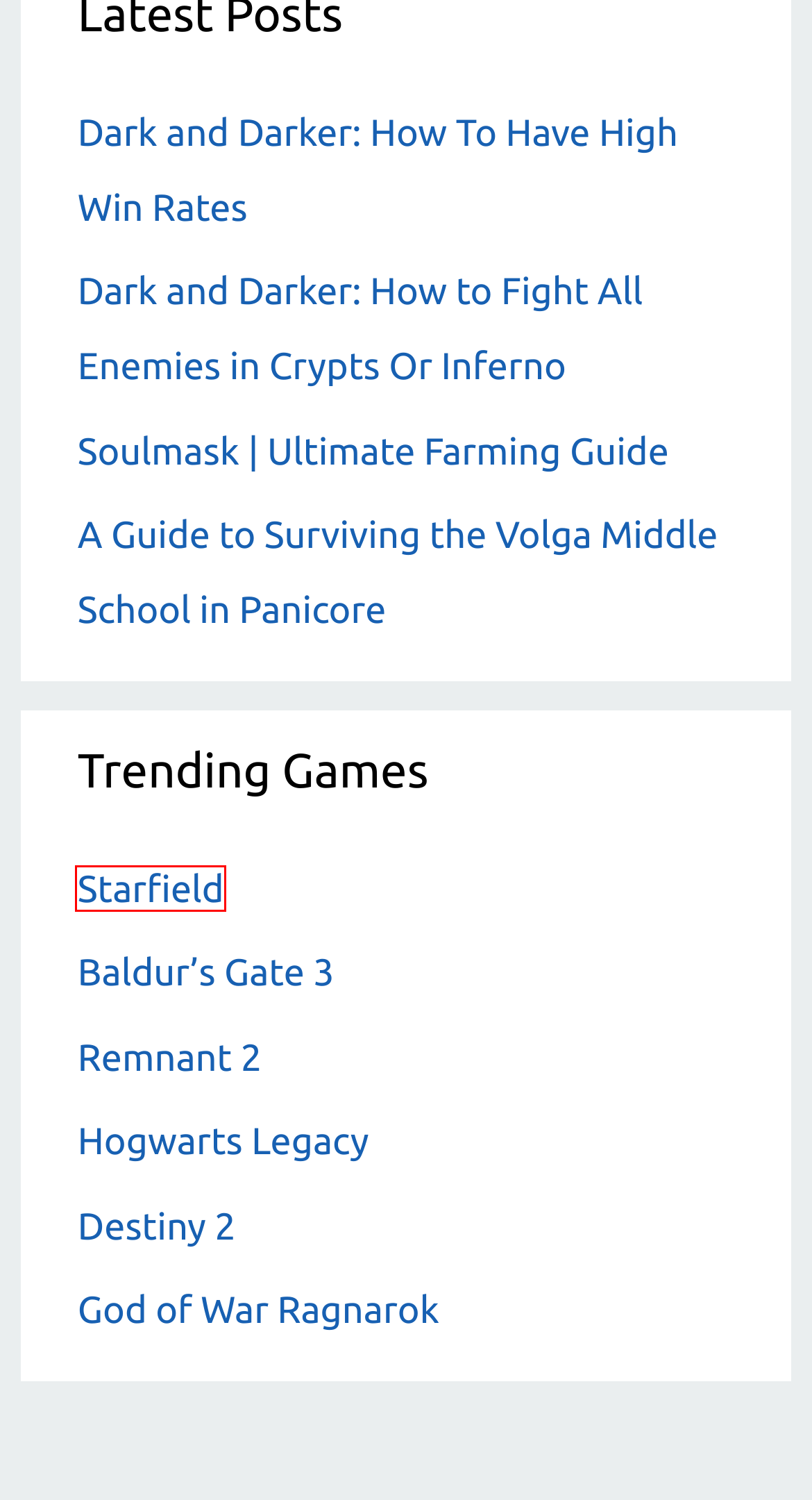Review the screenshot of a webpage that includes a red bounding box. Choose the most suitable webpage description that matches the new webpage after clicking the element within the red bounding box. Here are the candidates:
A. God of War Ragnarok - Gamer Tag Zero
B. Dark and Darker: How to Fight All Enemies in Crypts Or Inferno - Gamer Tag Zero
C. Soulmask | Ultimate Farming Guide - Gamer Tag Zero
D. Hogwarts Legacy - Gamer Tag Zero
E. A Guide to Surviving the Volga Middle School in Panicore
F. Baldur's Gate 3 - Gamer Tag Zero
G. Starfield - Gamer Tag Zero
H. Remnant 2 - Gamer Tag Zero

G